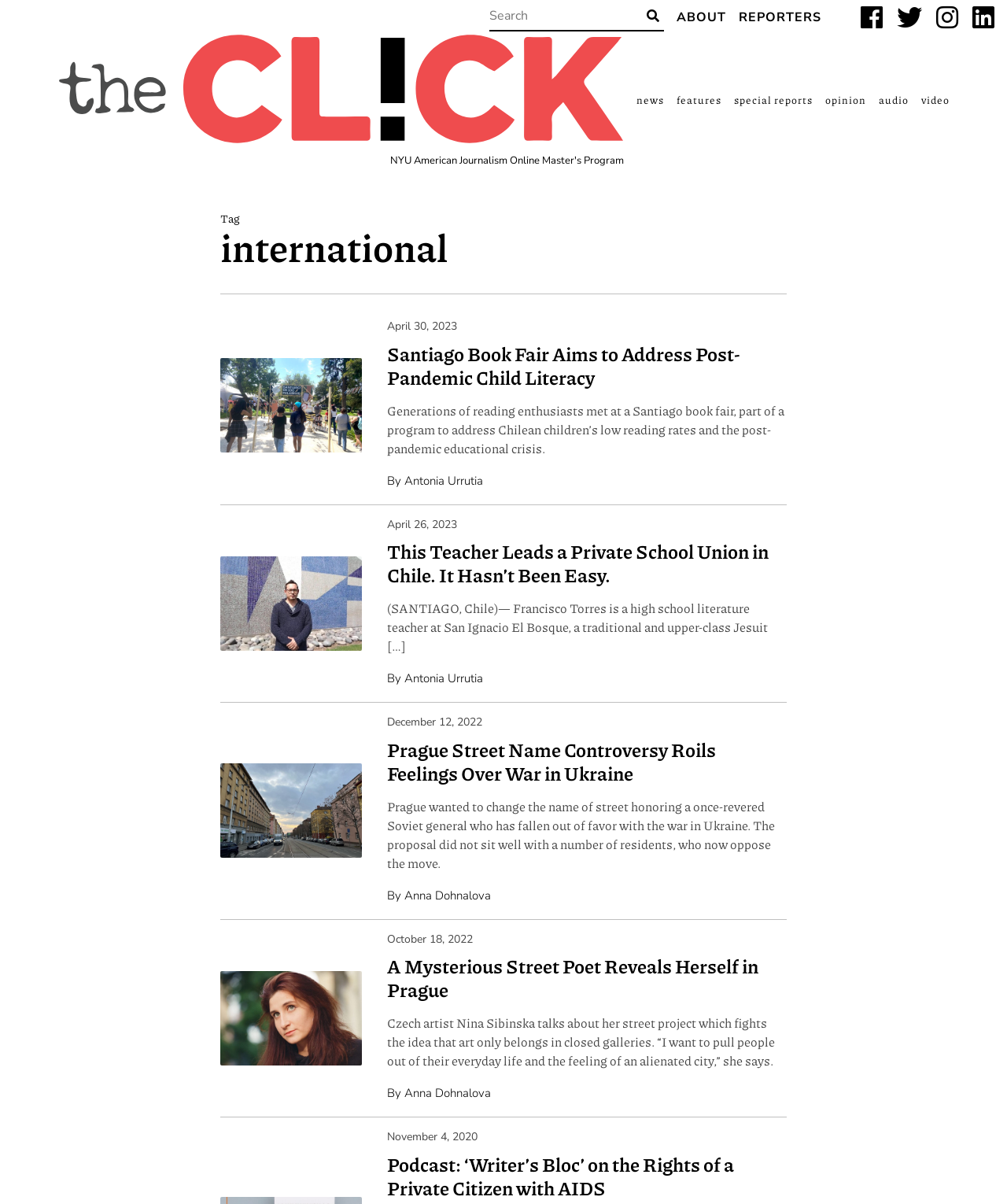What type of content is featured on the webpage?
Please utilize the information in the image to give a detailed response to the question.

The webpage has multiple links with descriptive text, such as 'April 30, 2023 Santiago Book Fair Aims to Address Post-Pandemic Child Literacy' and 'This Teacher Leads a Private School Union in Chile. It Hasn’t Been Easy.'. These links appear to be news articles or feature stories, suggesting that the webpage is a news or journalism website.